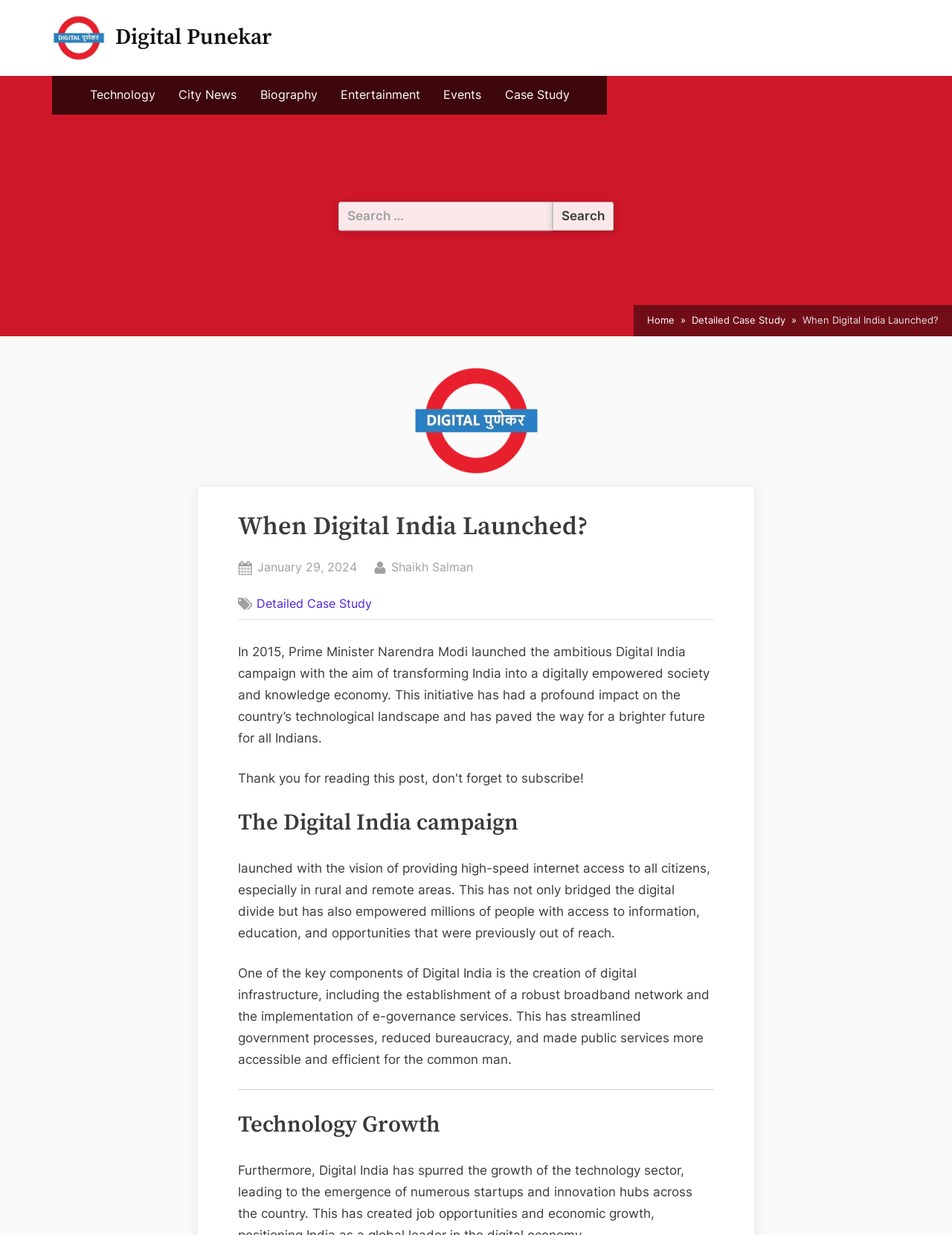Given the element description: "Case Study", predict the bounding box coordinates of this UI element. The coordinates must be four float numbers between 0 and 1, given as [left, top, right, bottom].

[0.522, 0.064, 0.607, 0.09]